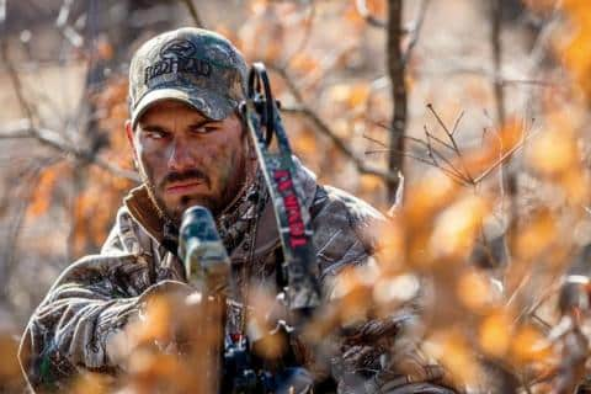Describe every aspect of the image in depth.

The image depicts a focused hunter positioned amidst a natural setting filled with sparse branches and autumn foliage. Dressed in camouflage gear, he is intensely observing his surroundings, seemingly waiting for an opportunity to track deer. His rugged appearance, highlighted by a camo cap and smeared dirt across his face, suggests a commitment to blending into the wilderness, enhancing his stealth. The bow in his hands emphasizes the skill and precision required in deer hunting, reflecting the essential preparations highlighted in the accompanying text about understanding local hunting regulations and setting up tracking devices. This scene captures the essence of patience and strategy inherent in the hunting experience.